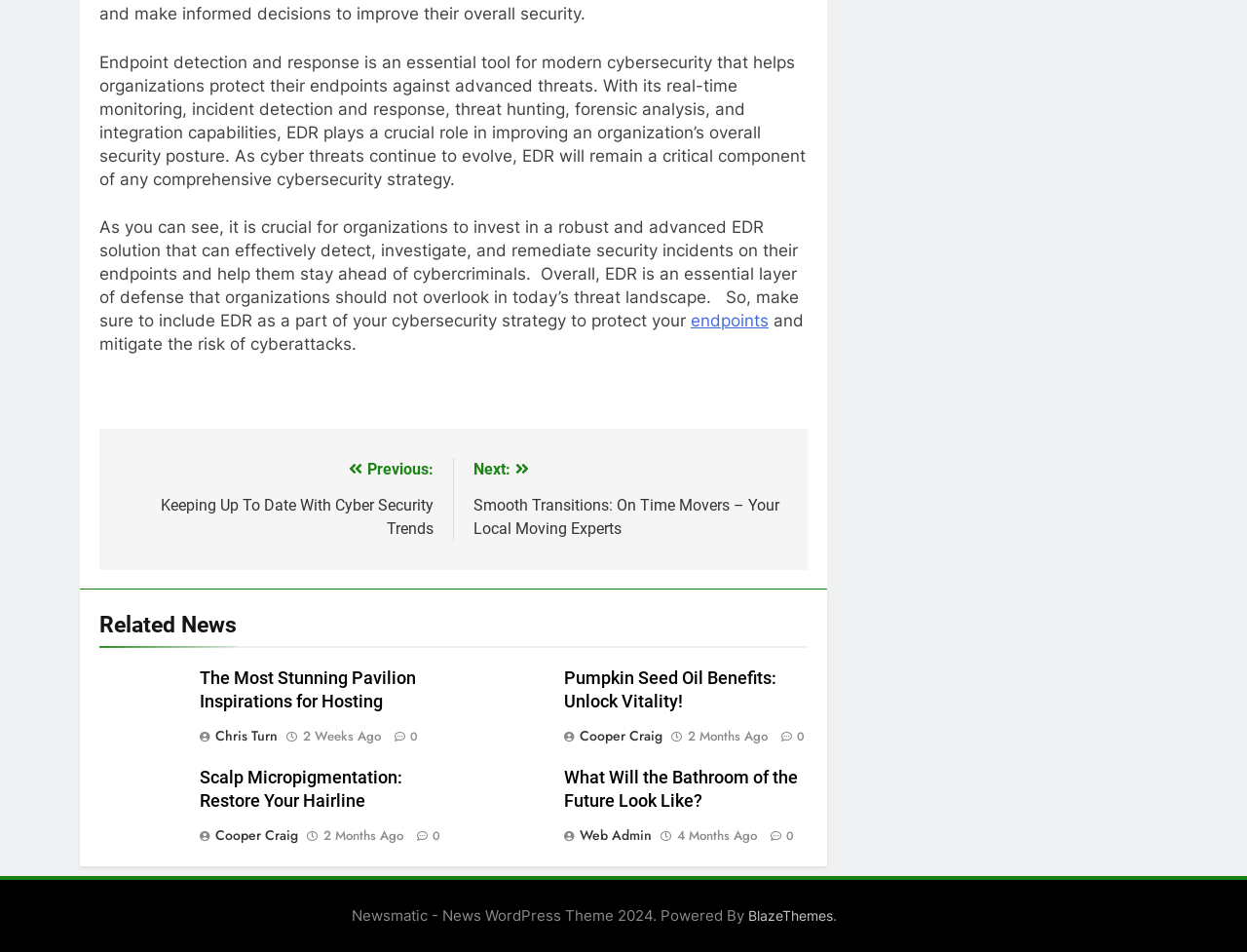Provide the bounding box coordinates in the format (top-left x, top-left y, bottom-right x, bottom-right y). All values are floating point numbers between 0 and 1. Determine the bounding box coordinate of the UI element described as: 0

[0.327, 0.867, 0.353, 0.886]